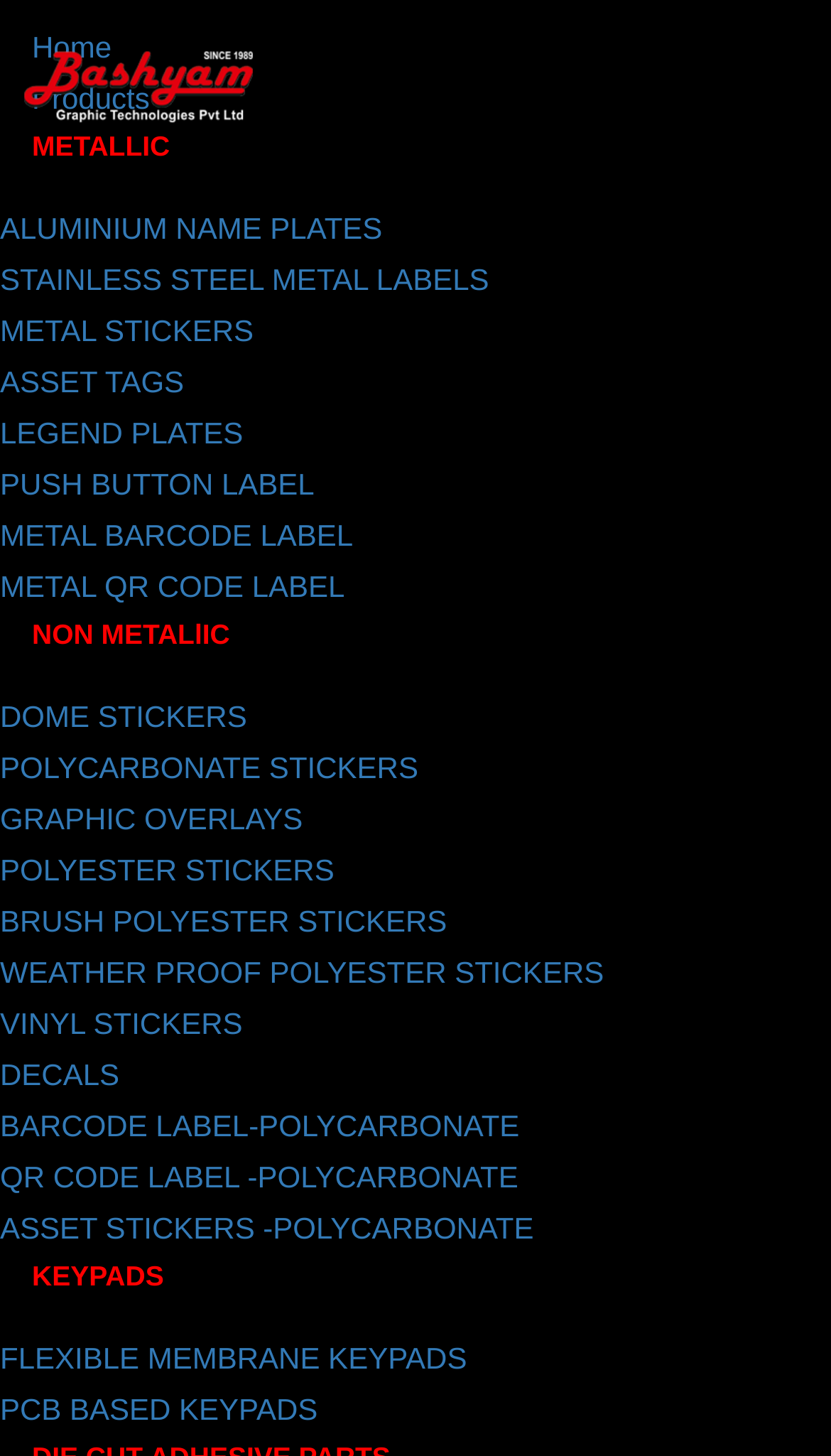Specify the bounding box coordinates of the area to click in order to execute this command: 'Explore FLEXIBLE MEMBRANE KEYPADS'. The coordinates should consist of four float numbers ranging from 0 to 1, and should be formatted as [left, top, right, bottom].

[0.0, 0.921, 0.562, 0.944]